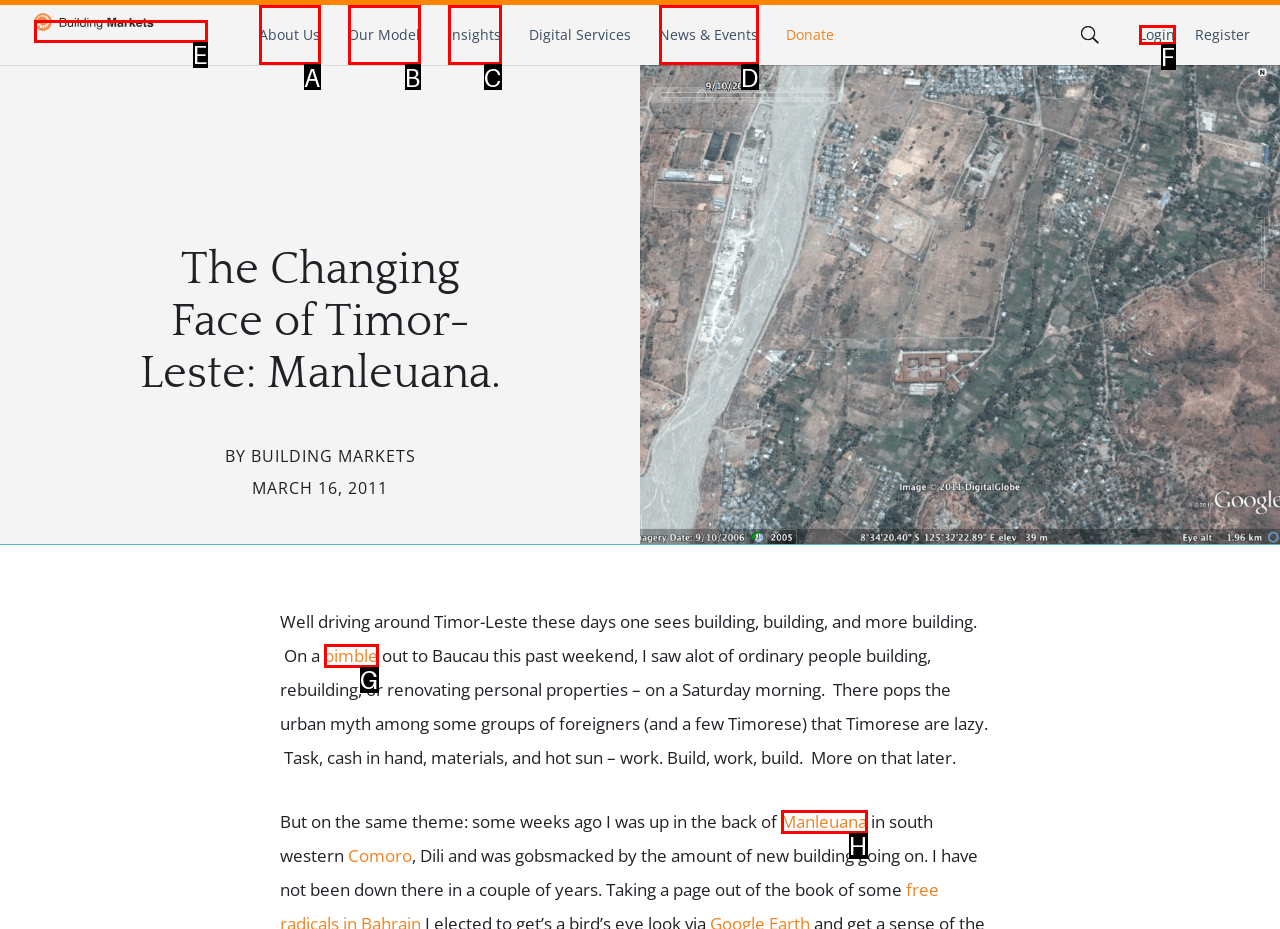Using the provided description: News & Events, select the HTML element that corresponds to it. Indicate your choice with the option's letter.

D